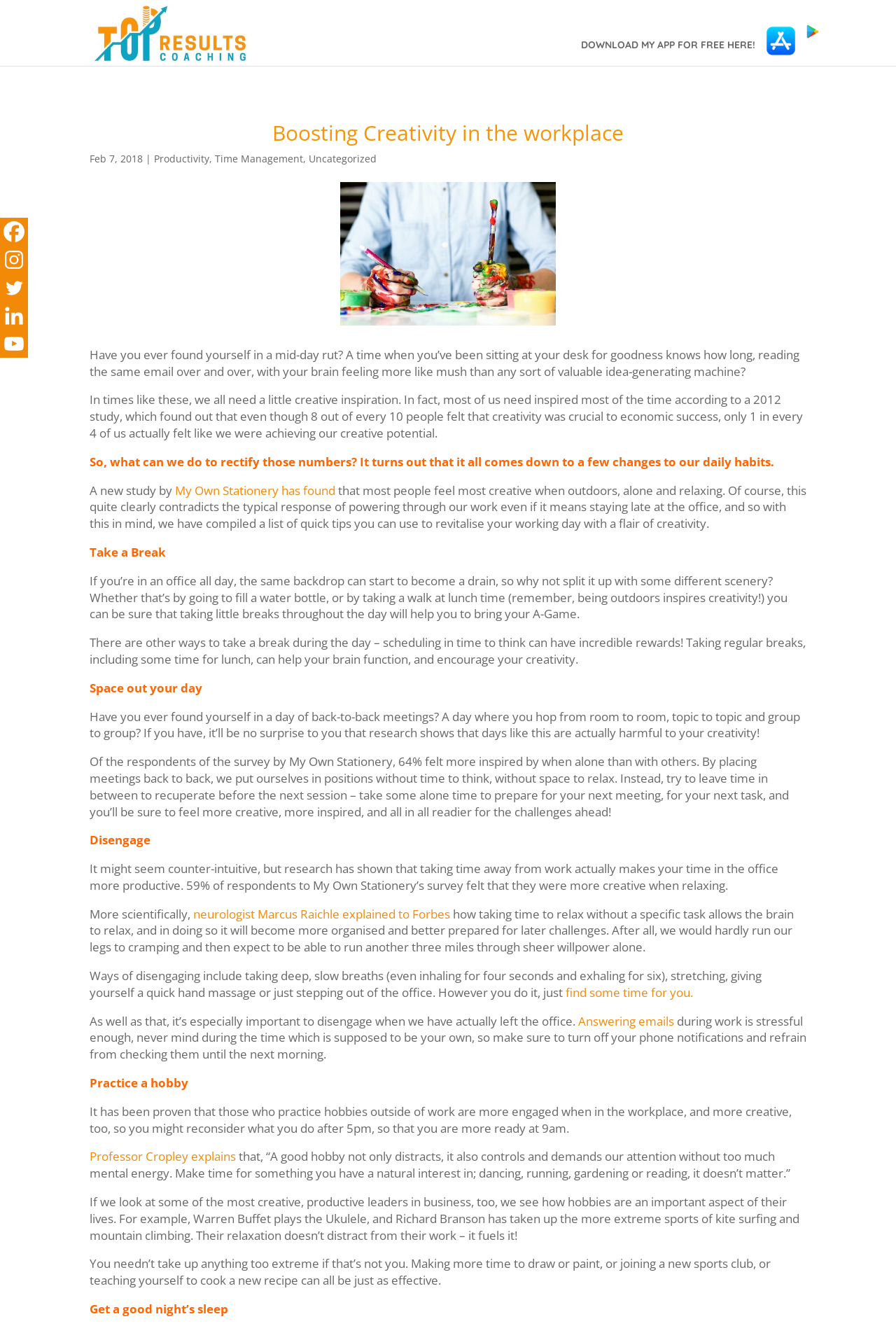Utilize the information from the image to answer the question in detail:
What is the recommended way to take a break?

The article suggests taking a break by going to fill a water bottle or taking a walk at lunch time. This is mentioned in the section 'Take a Break' where it says 'Whether that’s by going to fill a water bottle, or by taking a walk at lunch time (remember, being outdoors inspires creativity!) you can be sure that taking little breaks throughout the day will help you to bring your A-Game.'